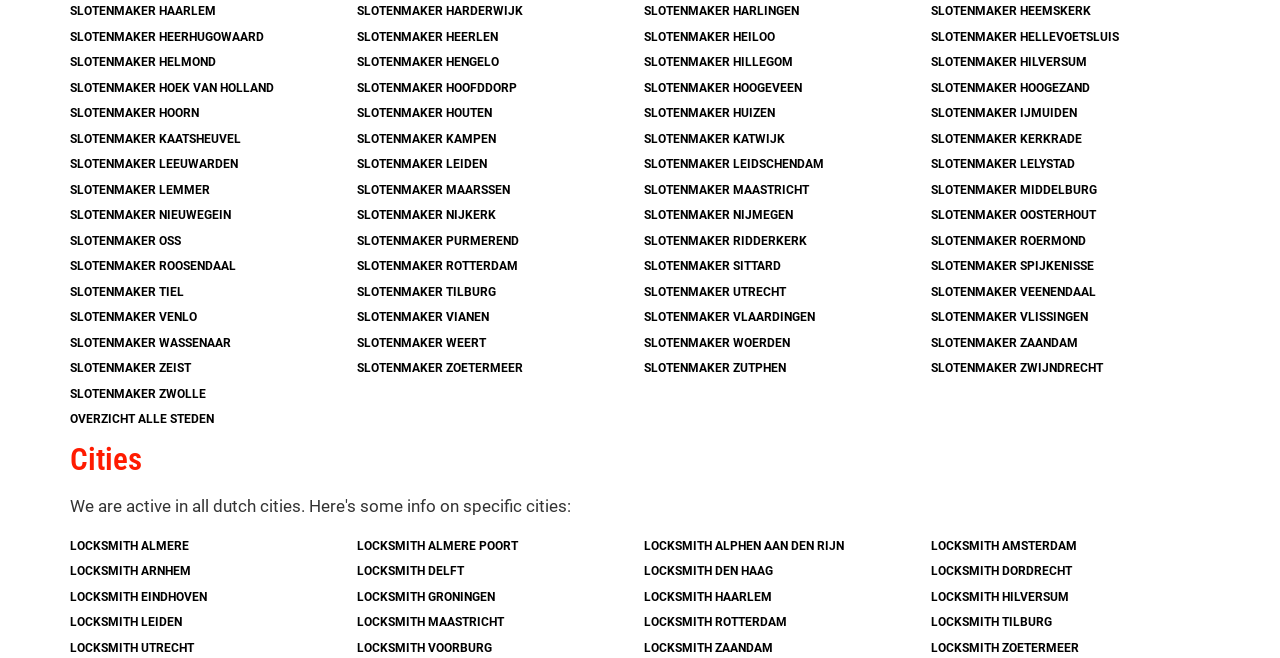Could you specify the bounding box coordinates for the clickable section to complete the following instruction: "Click on OVERZICHT ALLE STEDEN"?

[0.055, 0.619, 0.938, 0.658]